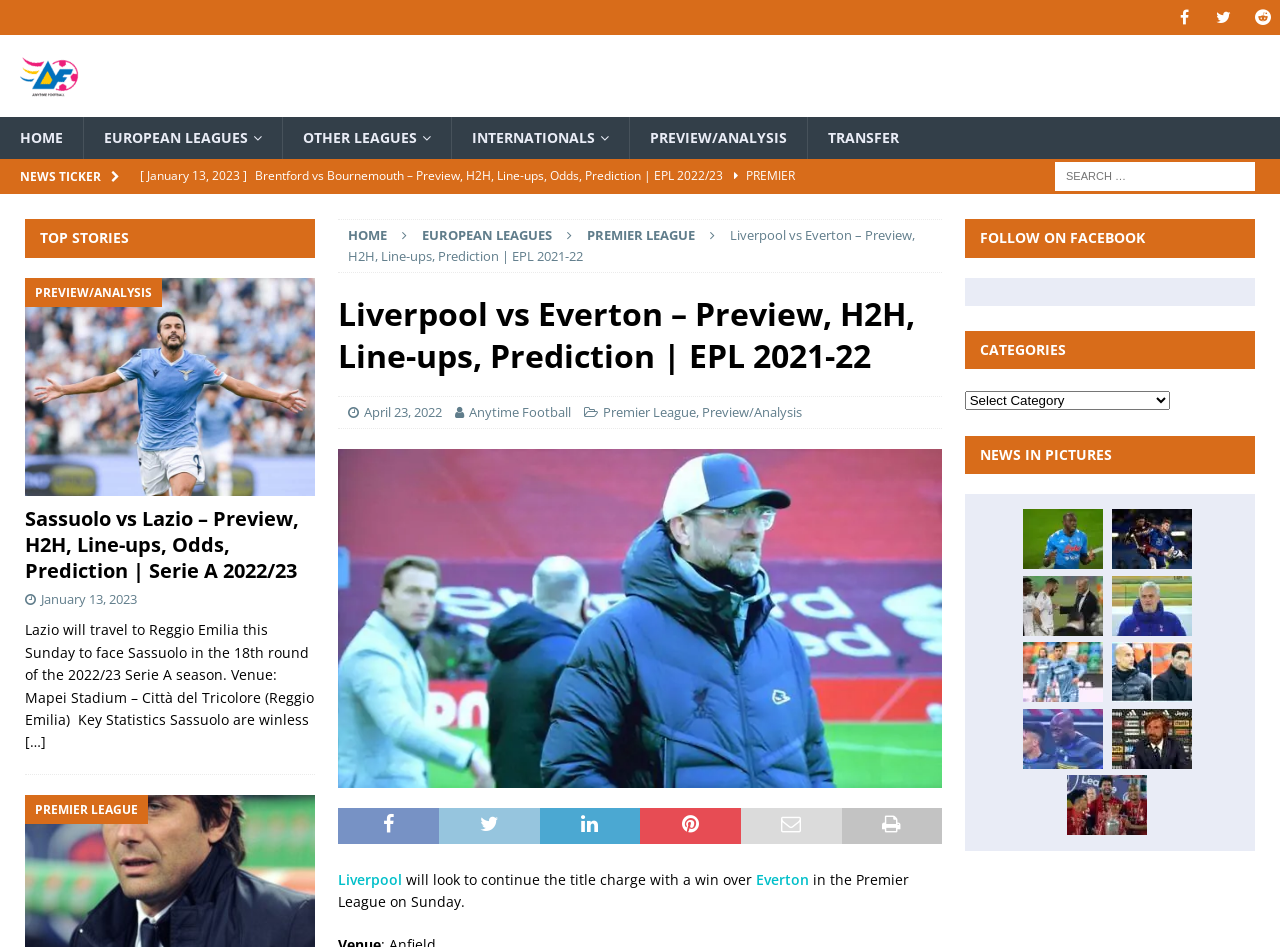Can you identify the bounding box coordinates of the clickable region needed to carry out this instruction: 'Click on HOME'? The coordinates should be four float numbers within the range of 0 to 1, stated as [left, top, right, bottom].

[0.0, 0.124, 0.065, 0.168]